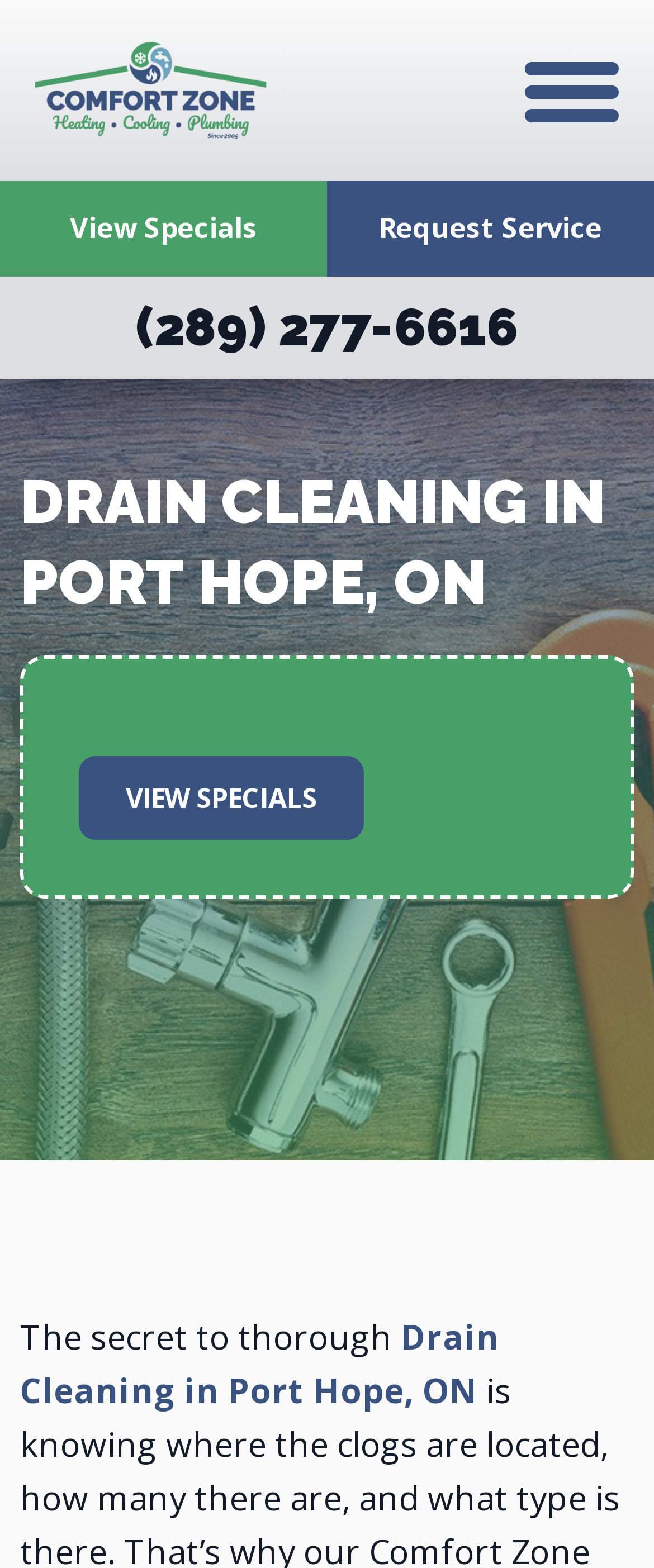What is the main service offered?
Please describe in detail the information shown in the image to answer the question.

I found the main service offered by looking at the main heading of the webpage, which is 'DRAIN CLEANING IN PORT HOPE, ON'. This suggests that the main service offered is drain cleaning.